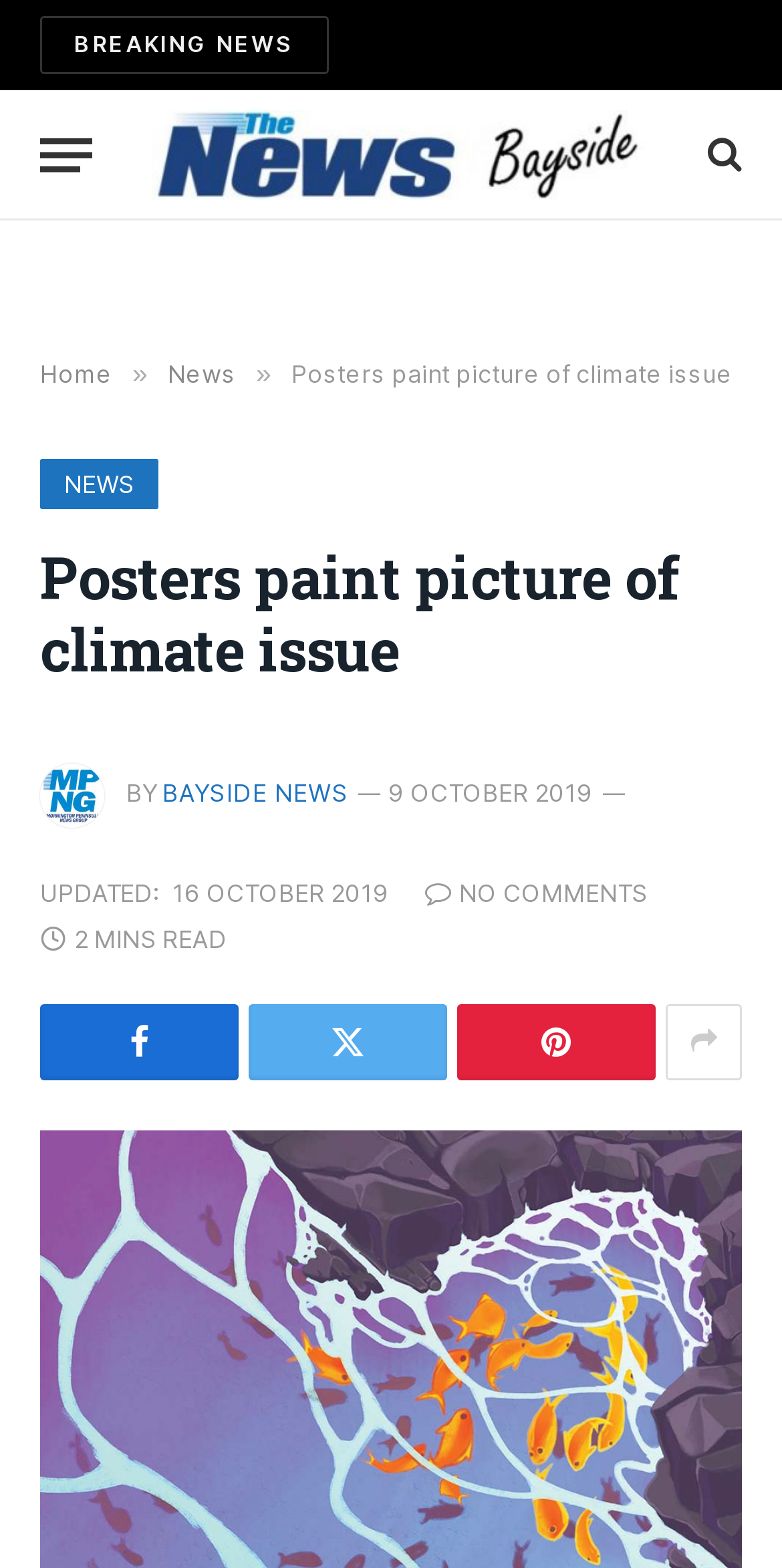Provide a one-word or brief phrase answer to the question:
What is the name of the news organization?

Bayside News